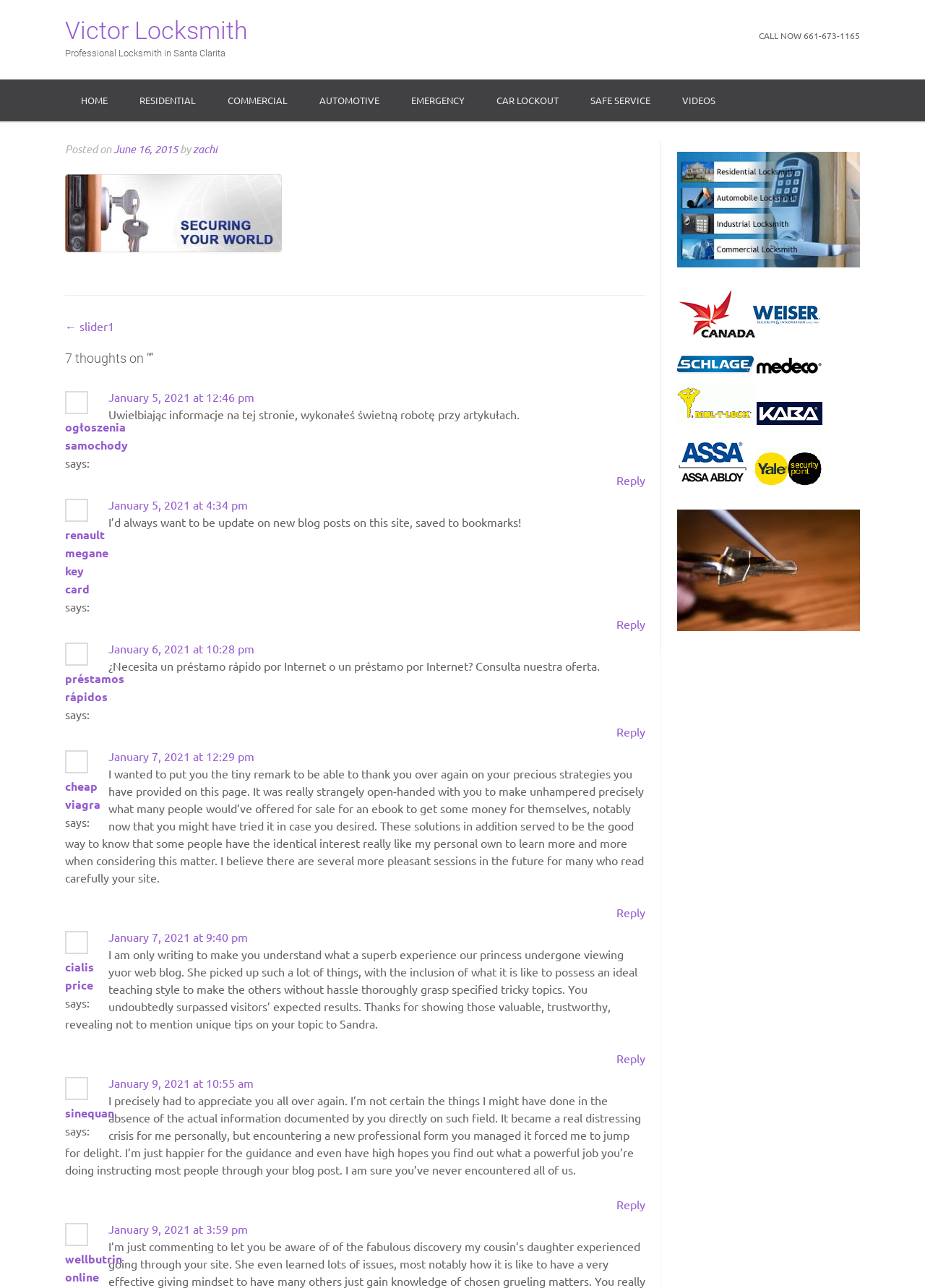Please answer the following question using a single word or phrase: 
How many navigation links are there?

9